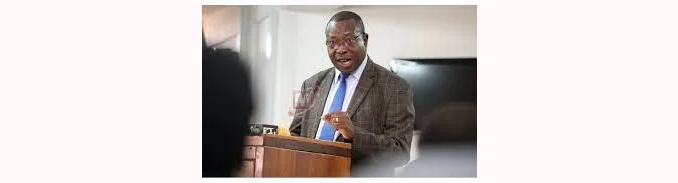Using a single word or phrase, answer the following question: 
Is the occasion formal?

Yes